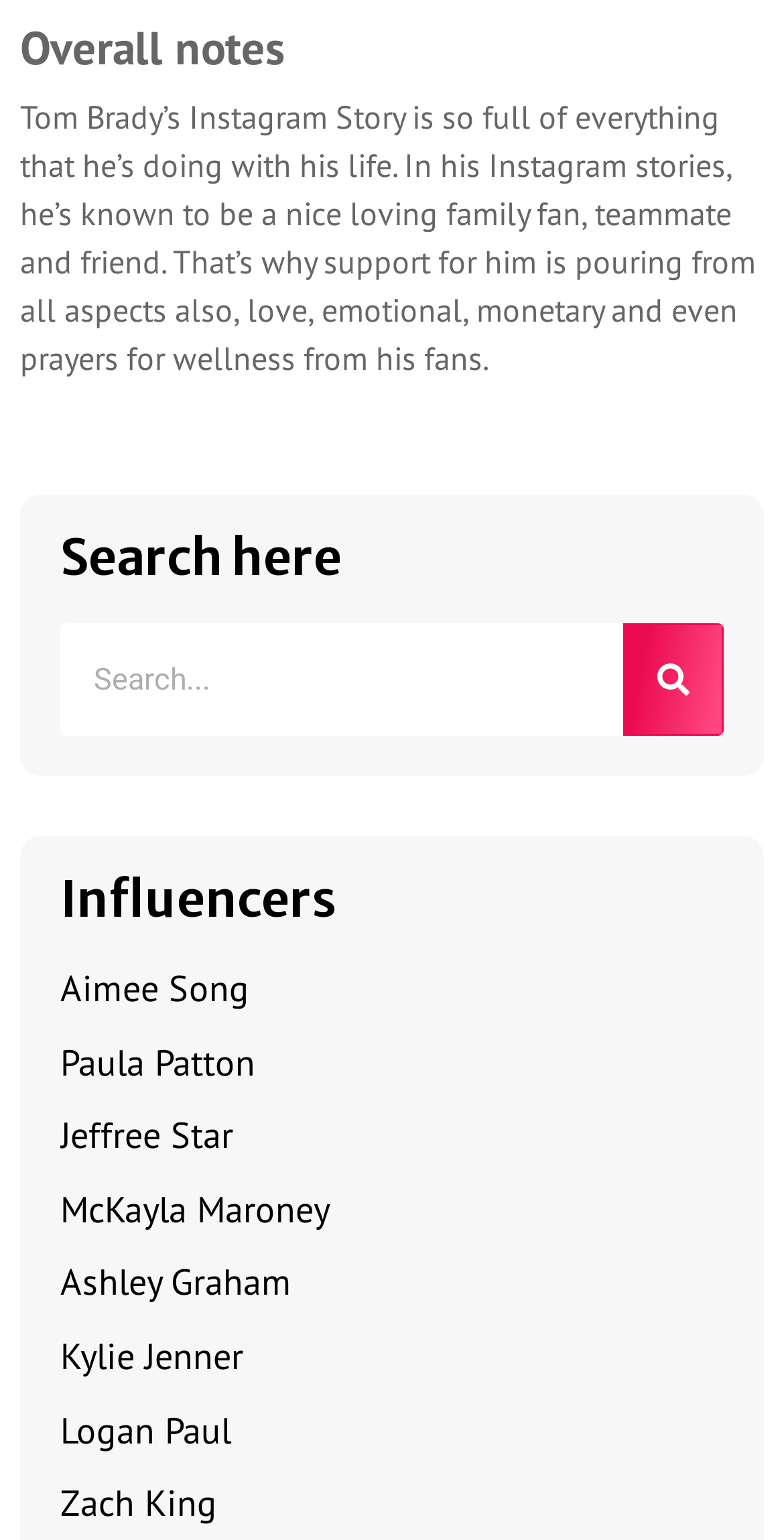Respond with a single word or phrase to the following question:
How many headings are there on the page?

3